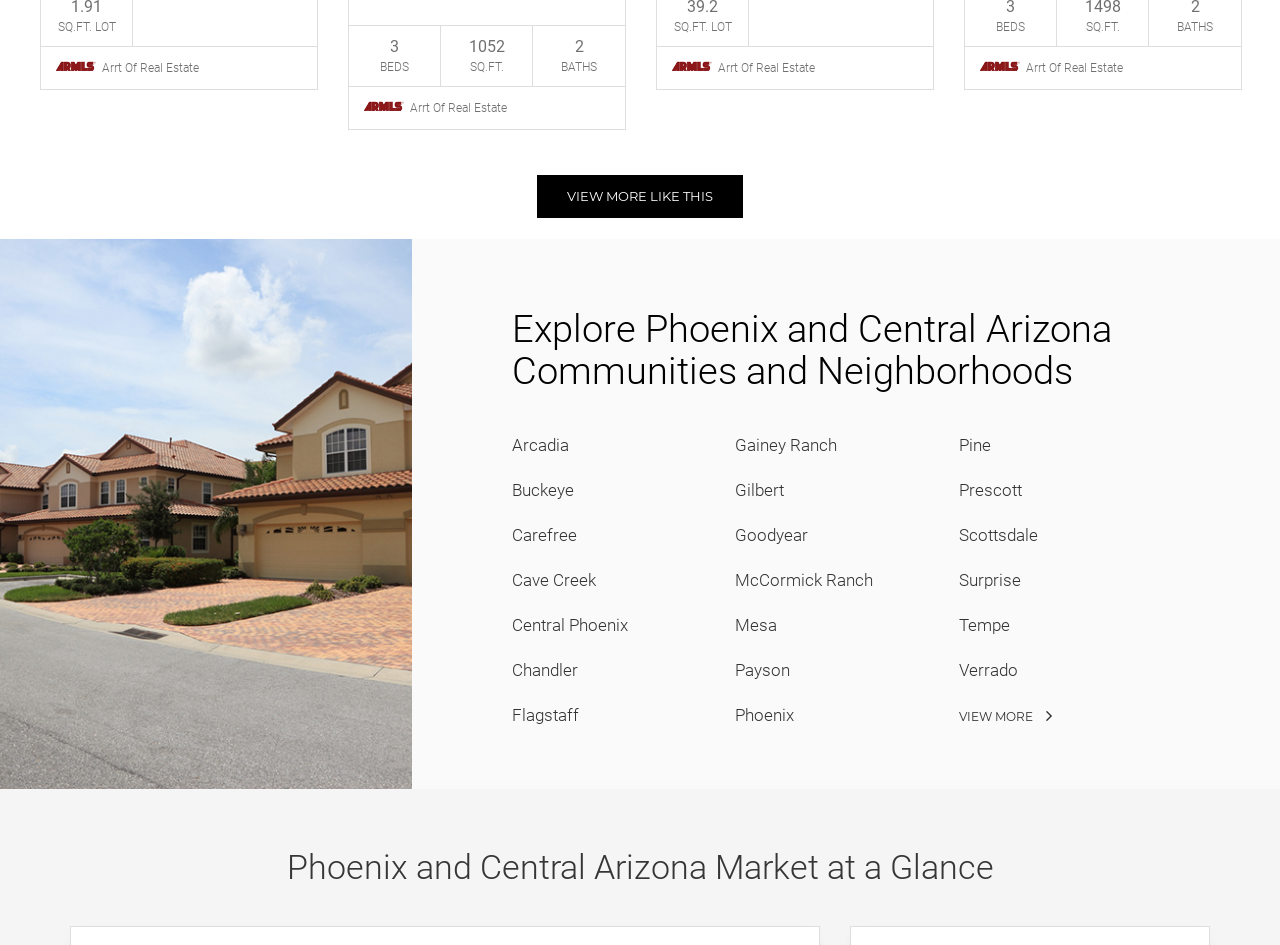What is the main topic of the webpage?
Based on the visual, give a brief answer using one word or a short phrase.

Phoenix and Central Arizona Communities